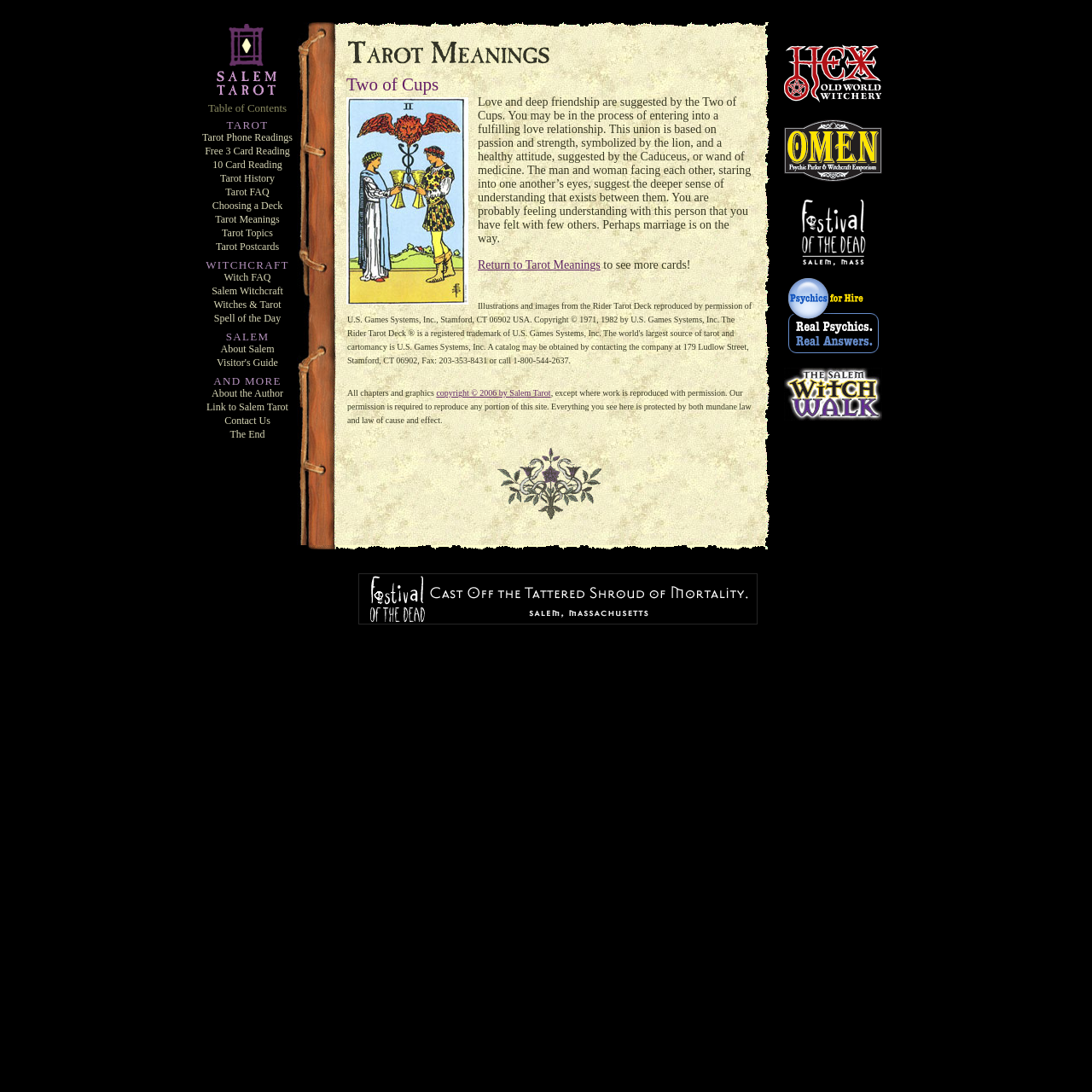What is the source of the tarot deck illustrations?
Using the information presented in the image, please offer a detailed response to the question.

The illustrations and images on the webpage are from the Rider Tarot Deck, reproduced by permission of U.S. Games Systems, Inc., Stamford, CT 06902 USA.